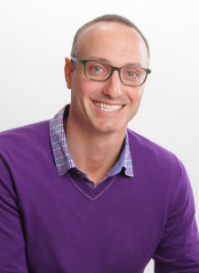Please reply to the following question with a single word or a short phrase:
What is Dr. Hassan's profession?

Pediatric dentist